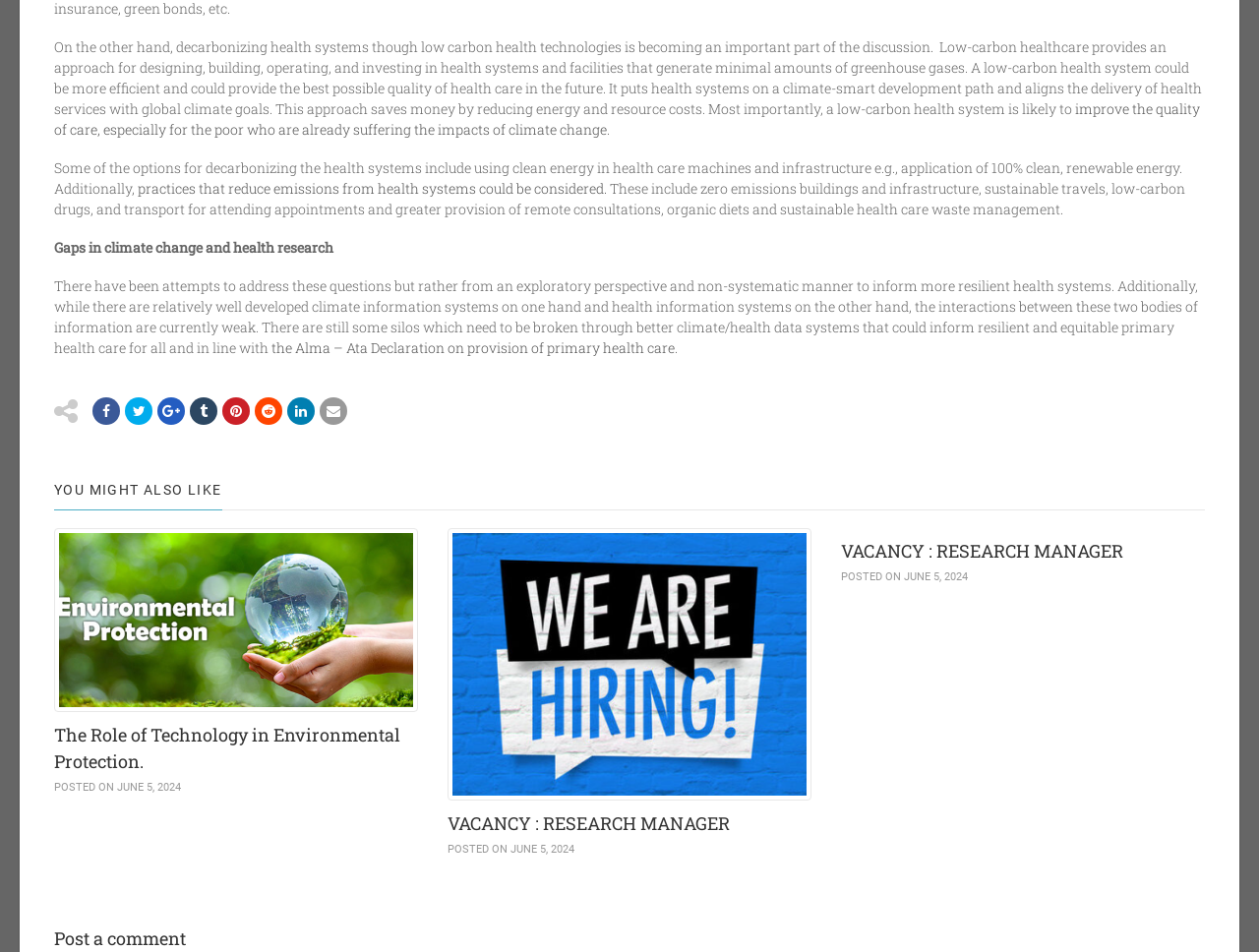Based on the description "title="Email"", find the bounding box of the specified UI element.

[0.228, 0.417, 0.25, 0.446]